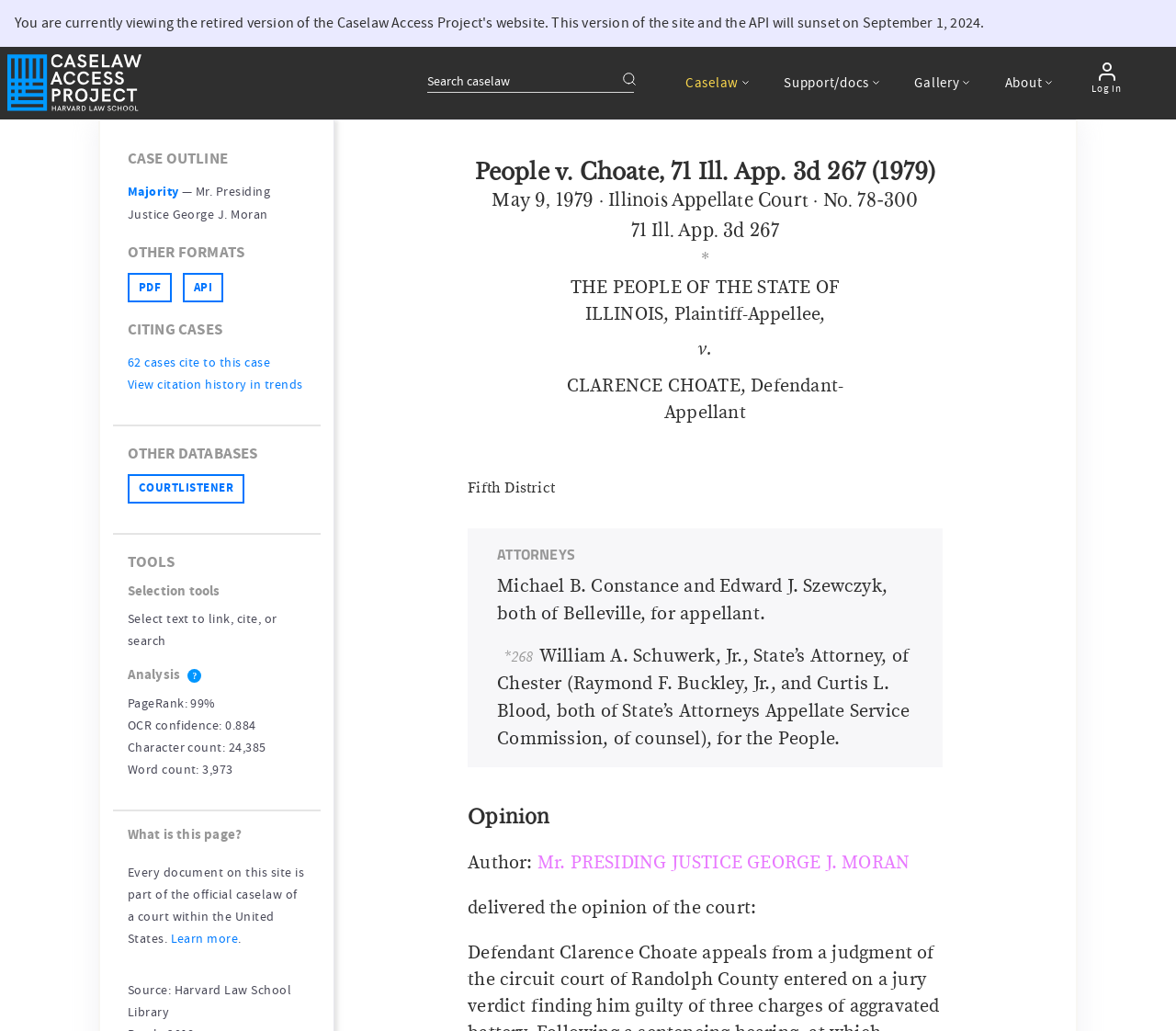What is the name of the presiding justice?
Please give a detailed and elaborate answer to the question.

I found the answer by looking at the text 'Mr. Presiding Justice George J. Moran' which is located in the section where the opinion of the court is delivered, indicating that George J. Moran is the presiding justice.